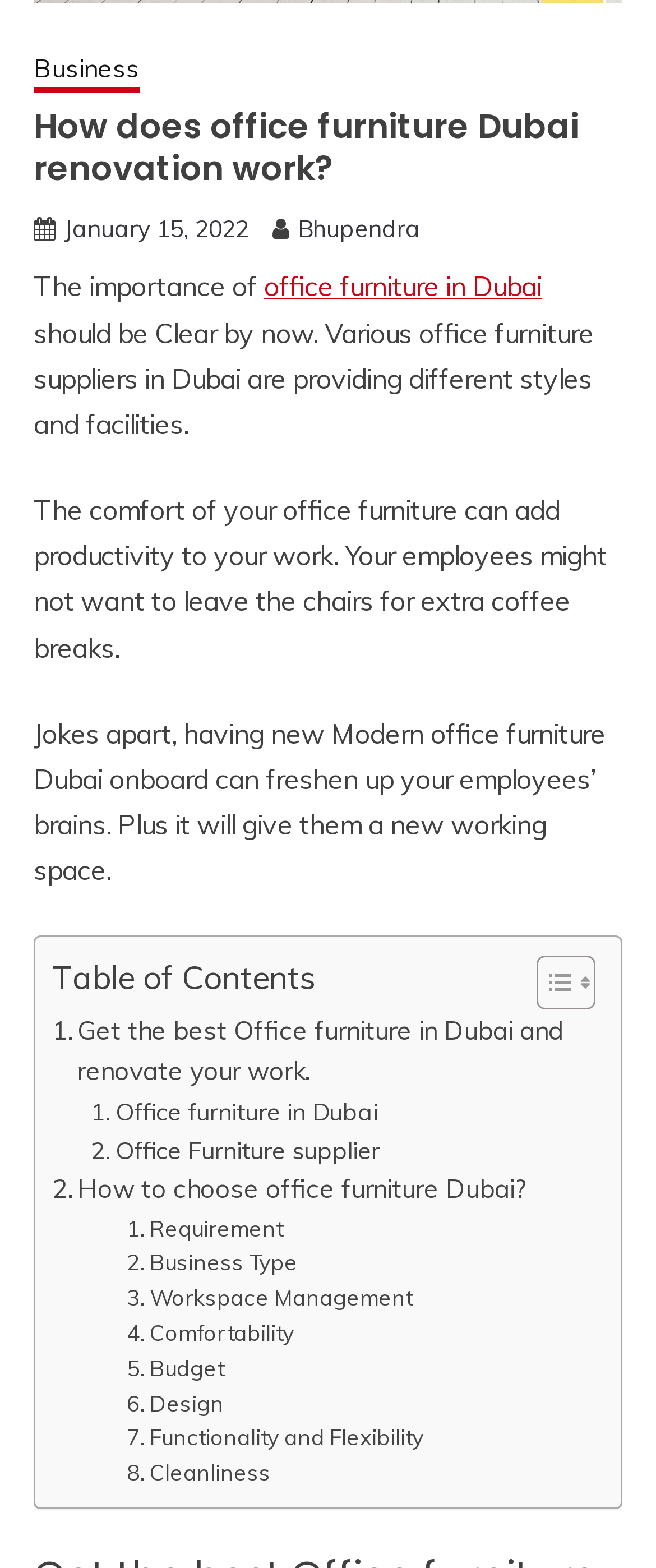Locate the bounding box coordinates of the item that should be clicked to fulfill the instruction: "Toggle the Table of Content".

[0.779, 0.608, 0.895, 0.644]